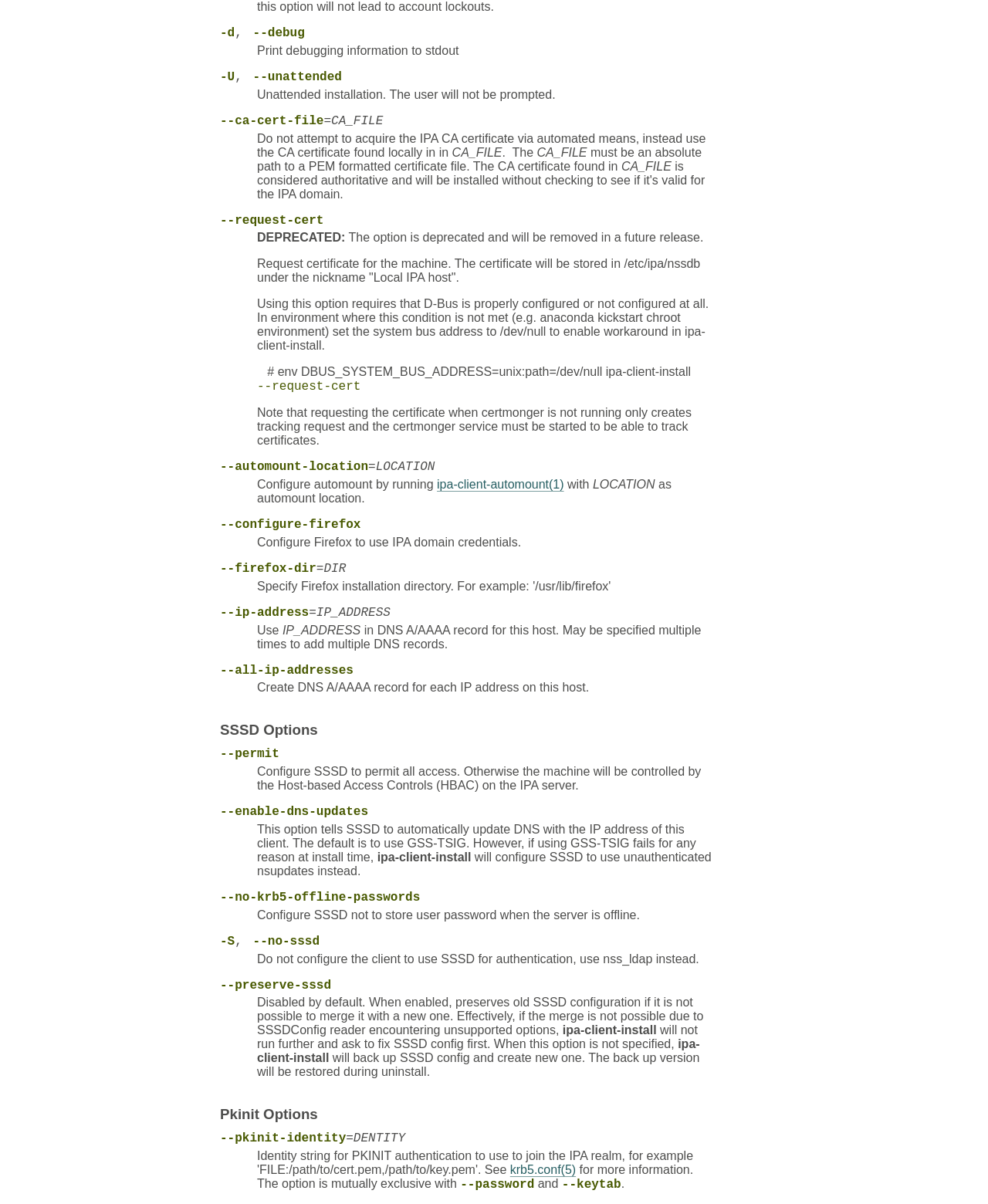Can you find the bounding box coordinates of the area I should click to execute the following instruction: "Click on the '--ca-cert-file' link"?

[0.223, 0.095, 0.328, 0.106]